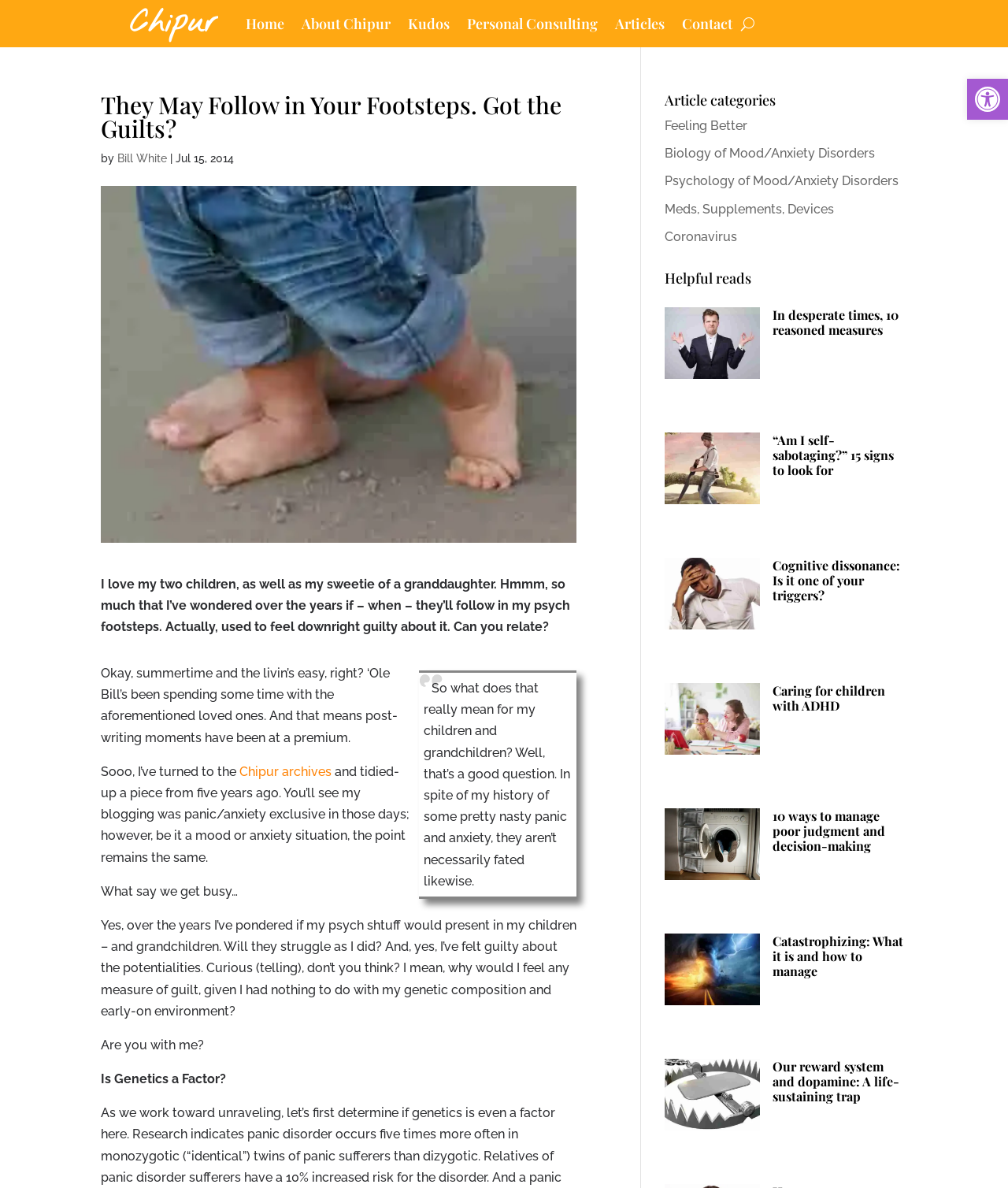Determine the bounding box for the described UI element: "Meds, Supplements, Devices".

[0.659, 0.169, 0.827, 0.182]